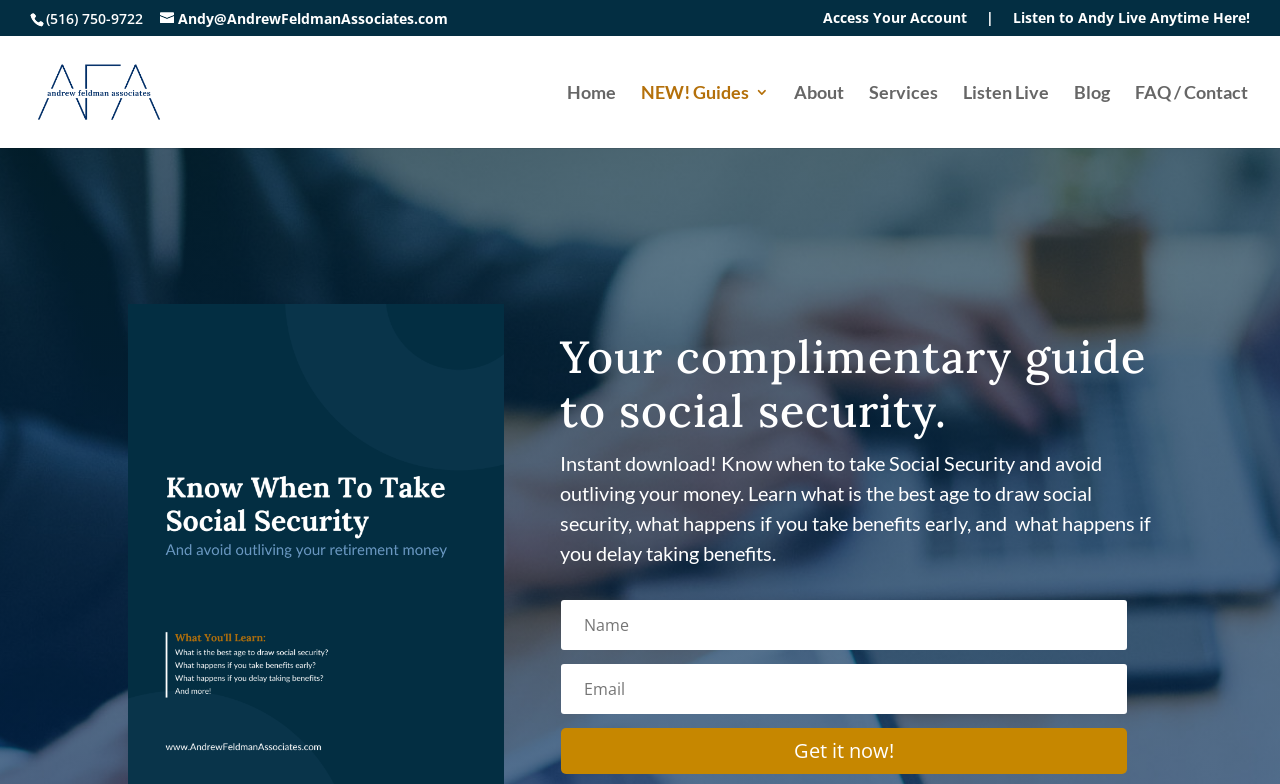Specify the bounding box coordinates for the region that must be clicked to perform the given instruction: "Go to the funded projects page".

None